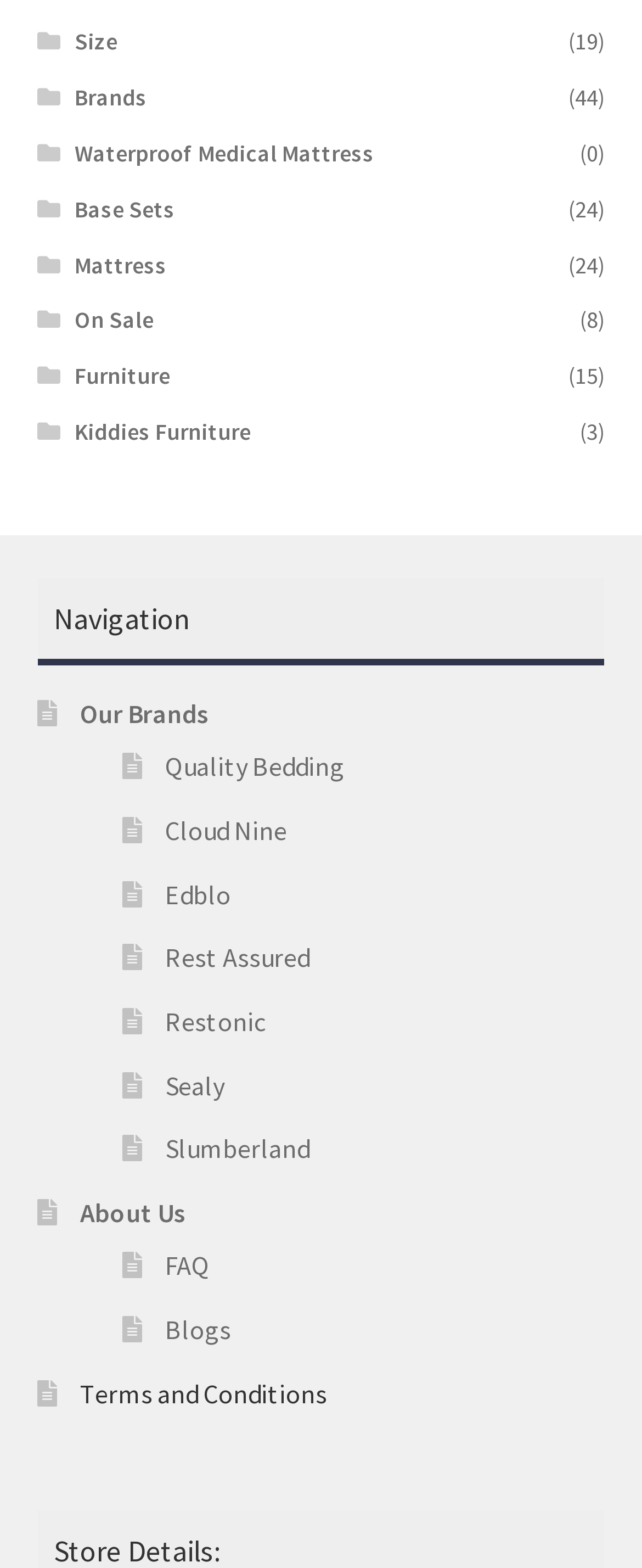Answer the question with a brief word or phrase:
What is the category with 24 items?

Base Sets